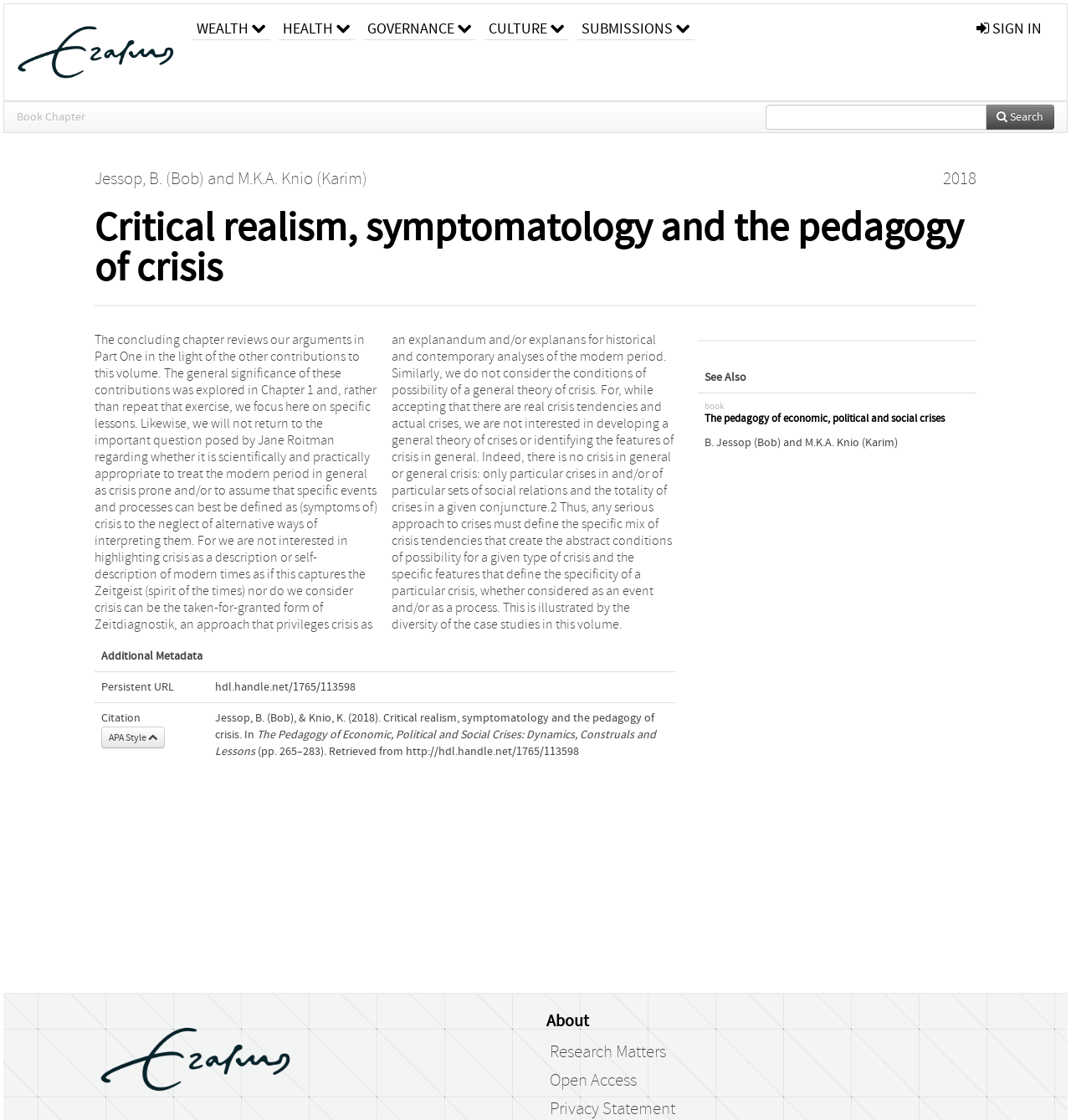Provide a single word or phrase to answer the given question: 
What is the author of the book chapter?

Jessop, B. (Bob)